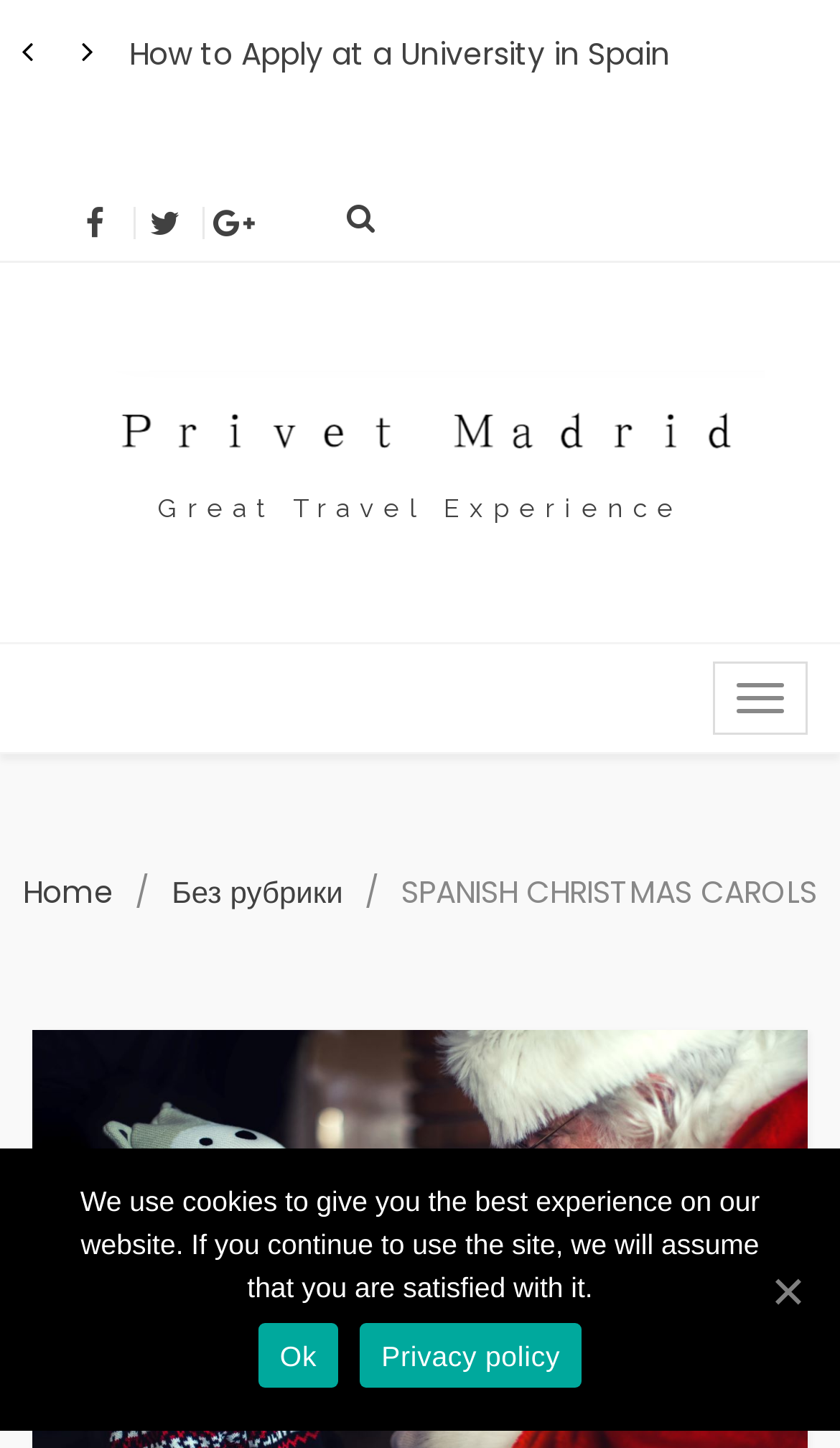Determine the bounding box coordinates (top-left x, top-left y, bottom-right x, bottom-right y) of the UI element described in the following text: THE MOST UNUSUAL SPANISH DISHES

[0.154, 0.022, 0.769, 0.052]